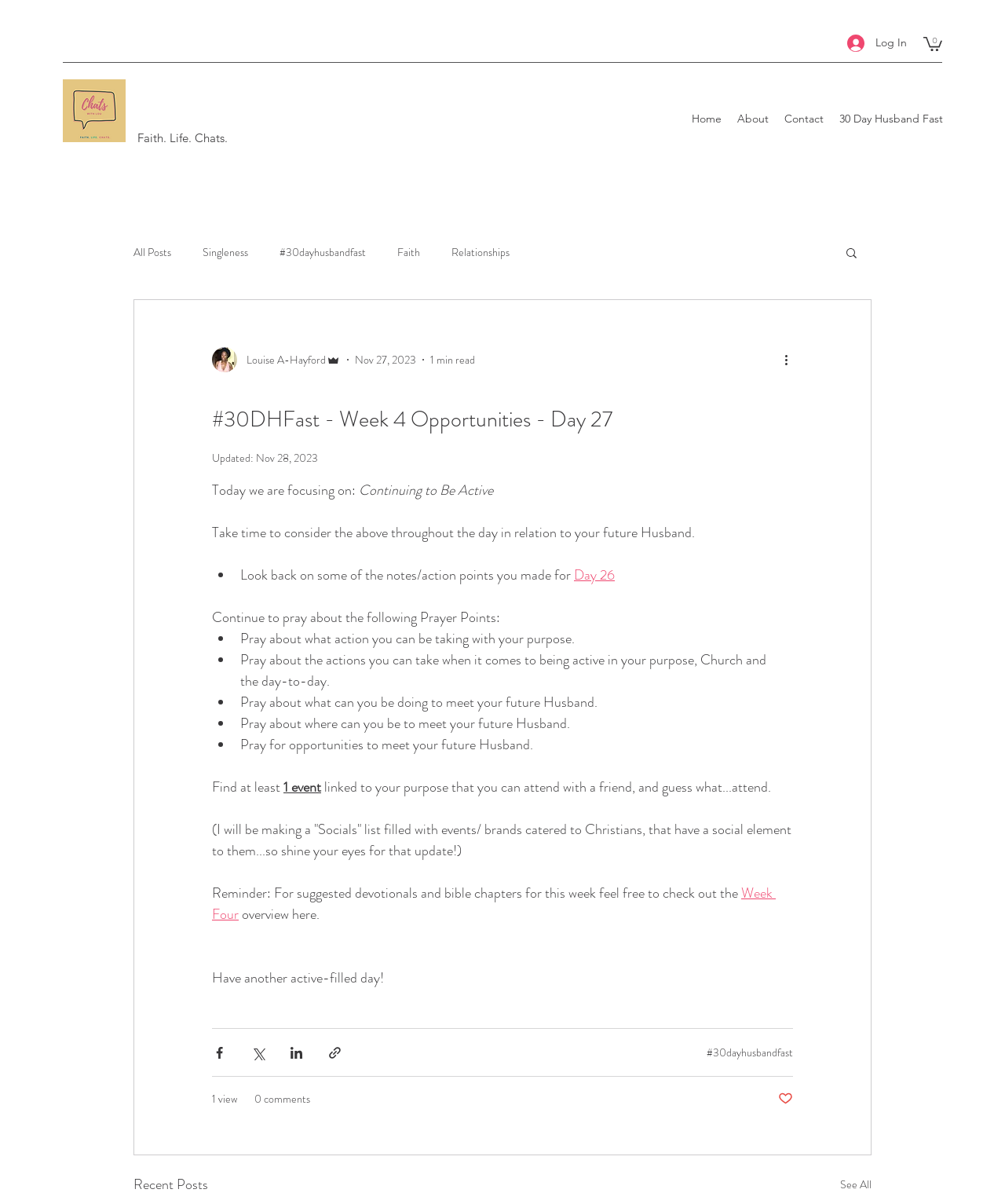What is the purpose of the 'More actions' button?
Please respond to the question with a detailed and well-explained answer.

The 'More actions' button is a button element that, when pressed, provides additional actions related to the post, although the specific actions are not specified in the current webpage.